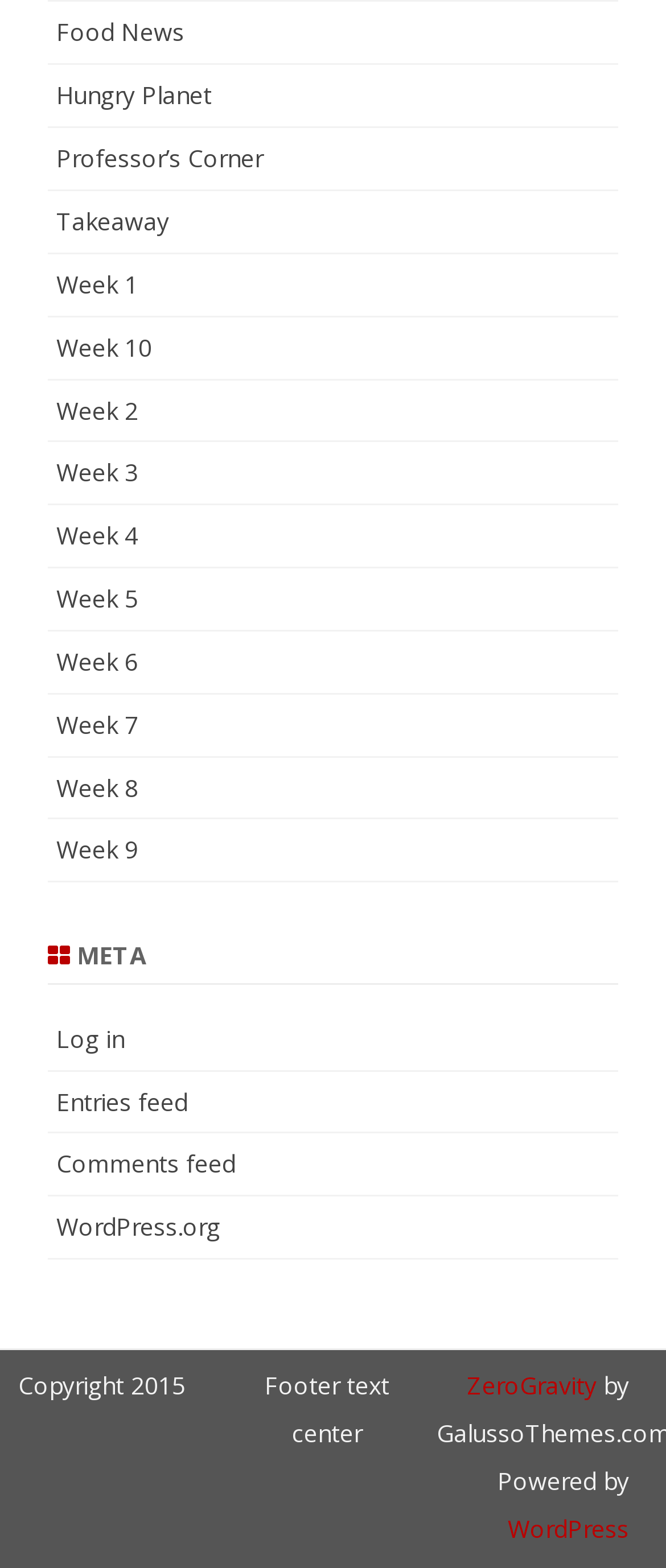Locate the bounding box coordinates of the clickable part needed for the task: "Click on Food News".

[0.085, 0.01, 0.277, 0.031]